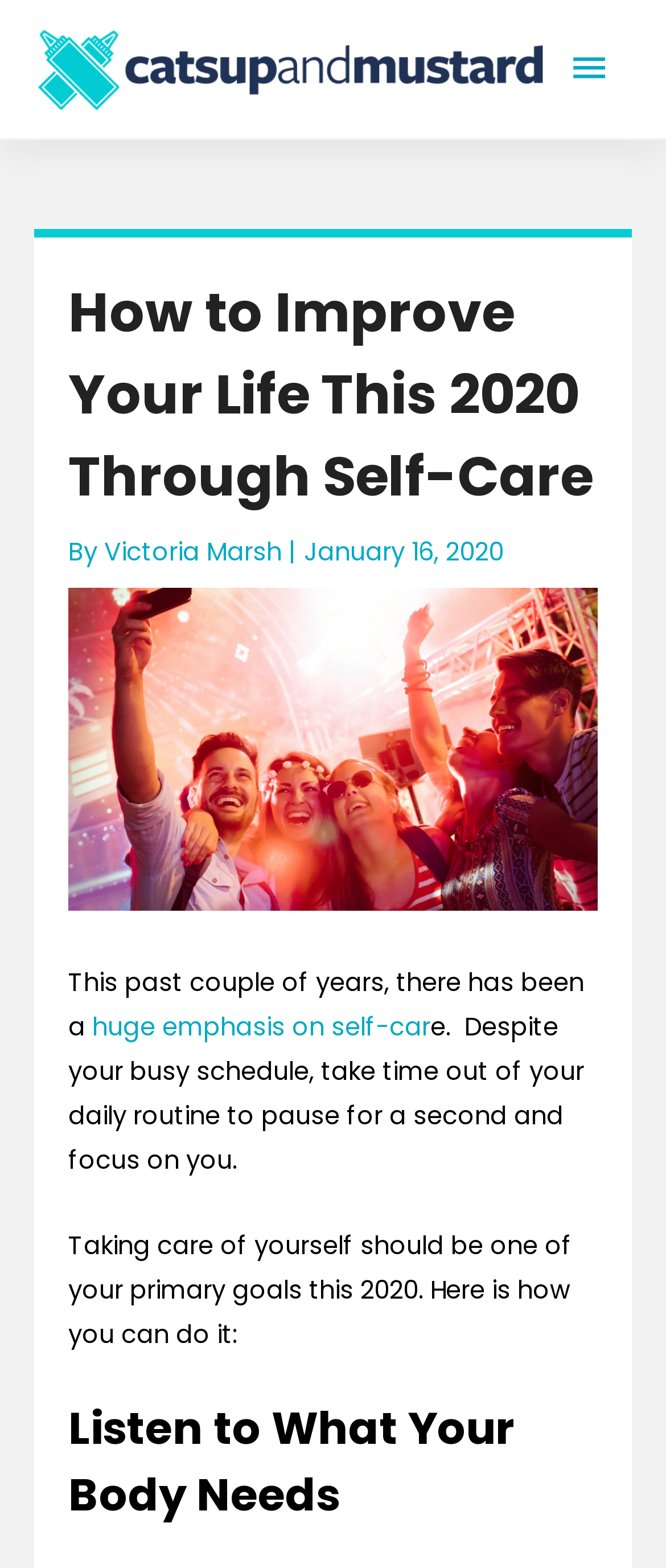Give a succinct answer to this question in a single word or phrase: 
What is the name of the website?

Catsup and Mustard